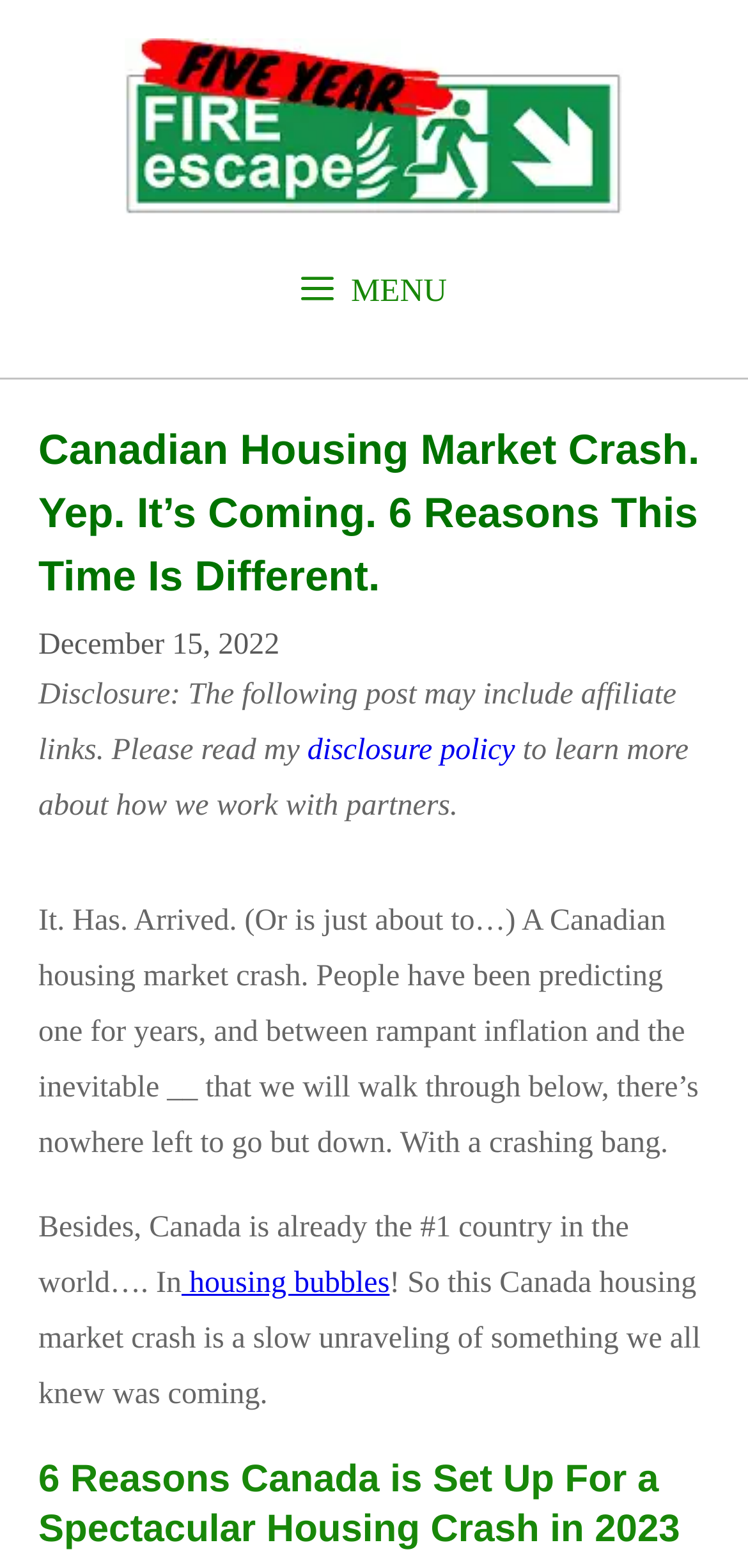Write an elaborate caption that captures the essence of the webpage.

The webpage appears to be a blog post or article discussing the Canadian housing market crash. At the top of the page, there is a banner with a link to "Five Year FIRE Escape" accompanied by an image. Below the banner, there is a navigation menu labeled "Primary" with a "MENU" button.

The main content of the page is divided into sections, starting with a header that reads "Canadian Housing Market Crash. Yep. It's Coming. 6 Reasons This Time Is Different." This header is followed by a time stamp indicating the post was published on December 15, 2022. A disclosure statement about affiliate links is also present in this section.

The main article begins with a paragraph of text that discusses the impending Canadian housing market crash, citing rampant inflation and other factors. The text continues in several paragraphs, with links to related topics such as "disclosure policy" and "housing bubbles" scattered throughout. The article appears to be a lengthy discussion of the housing market crash, with a heading "6 Reasons Canada is Set Up For a Spectacular Housing Crash in 2023" near the bottom of the page.

There are a total of 2 images on the page, one being the banner image for "Five Year FIRE Escape" and the other not explicitly described. There are 3 links on the page, including the one to "Five Year FIRE Escape", "disclosure policy", and "housing bubbles". The page also contains 2 headings, 1 navigation menu, and 1 button.